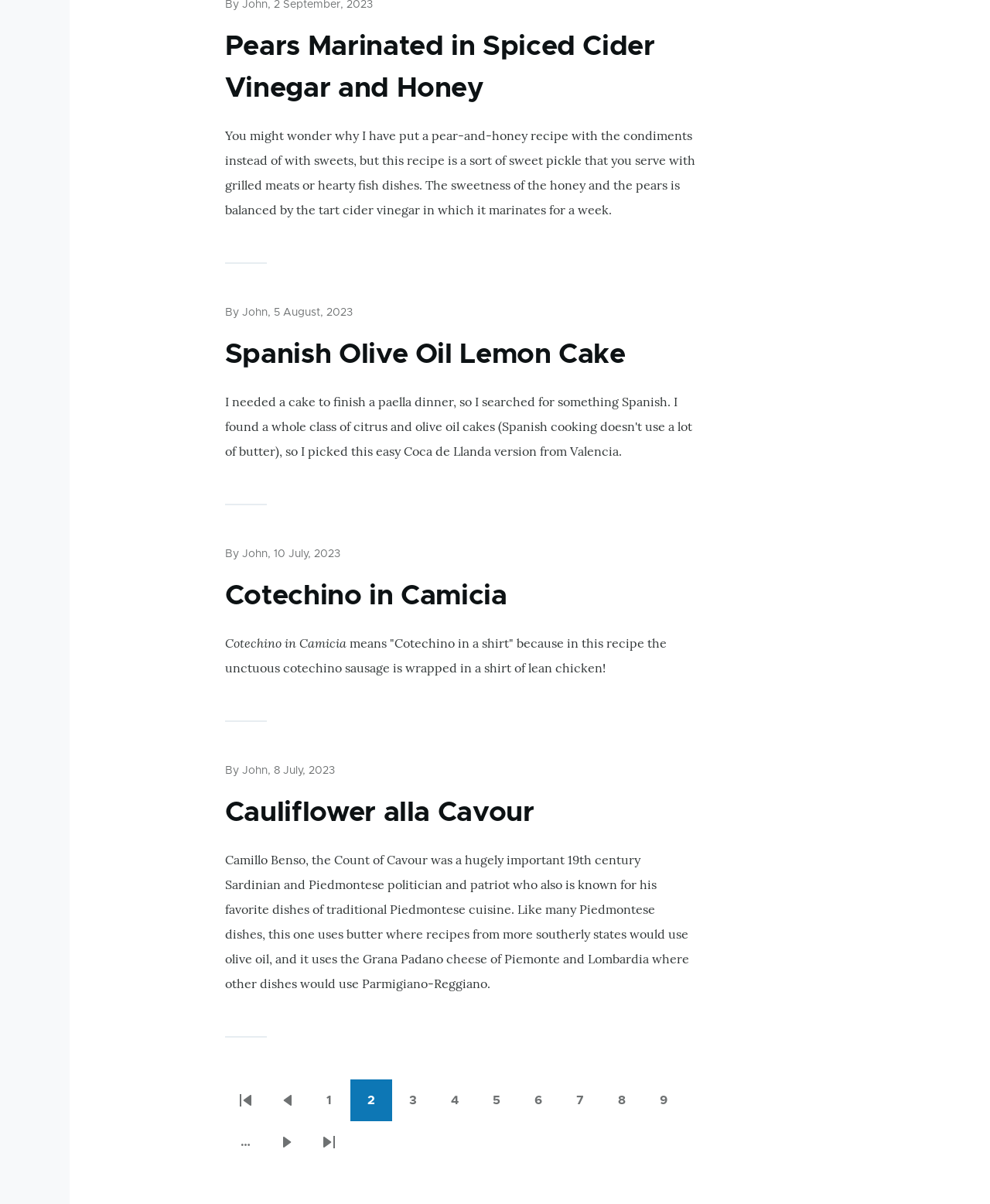What is the purpose of the pagination section?
Give a thorough and detailed response to the question.

The pagination section is located at the bottom of the webpage and contains links to navigate between pages, such as 'First page', 'Previous page', 'Next page', and 'Last page', indicating that its purpose is to allow users to navigate between pages.